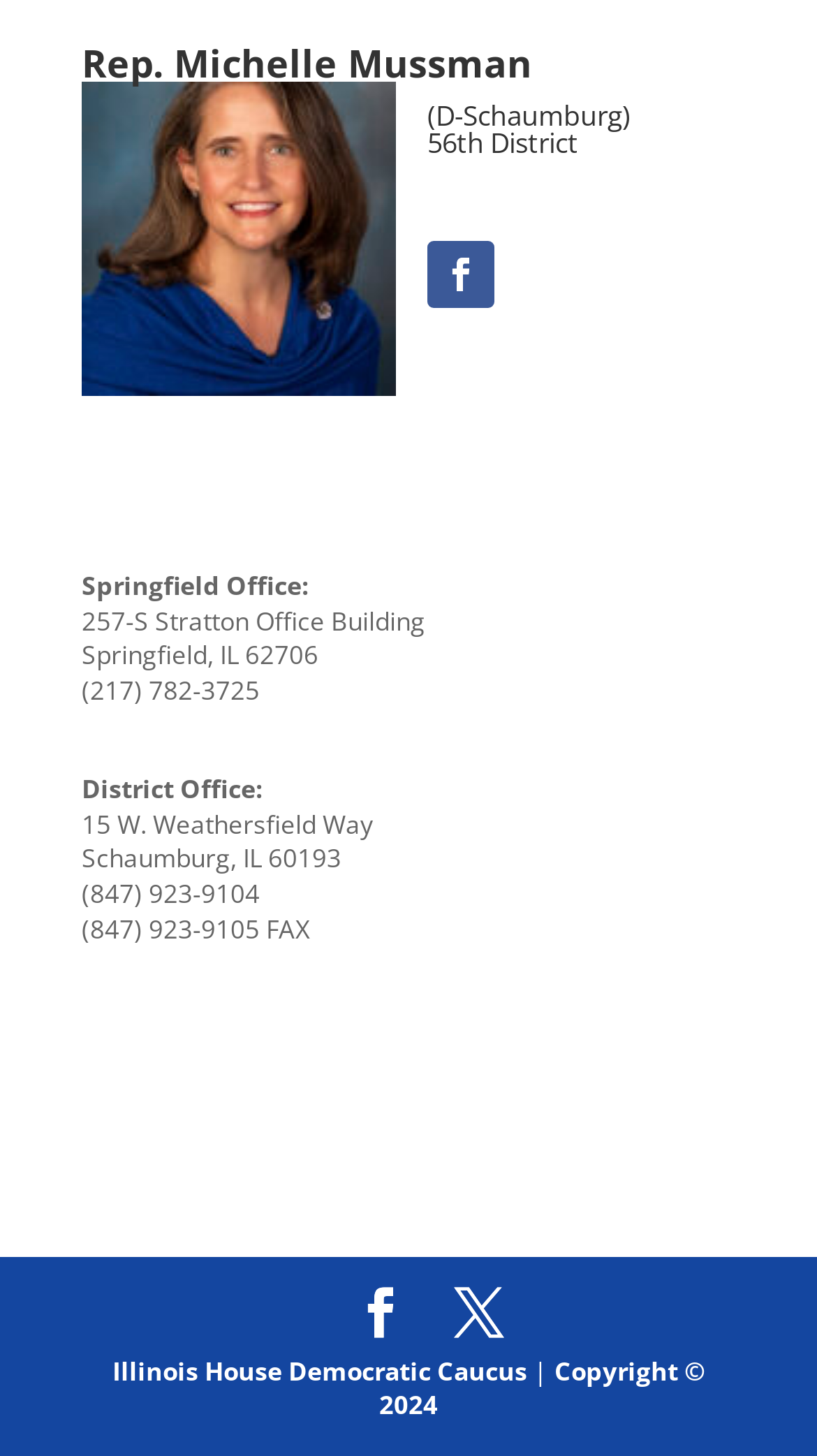Could you please study the image and provide a detailed answer to the question:
What is the address of the District Office?

The address of the District Office can be found in the StaticText element that reads '15 W. Weathersfield Way', which is located below the 'District Office:' label.